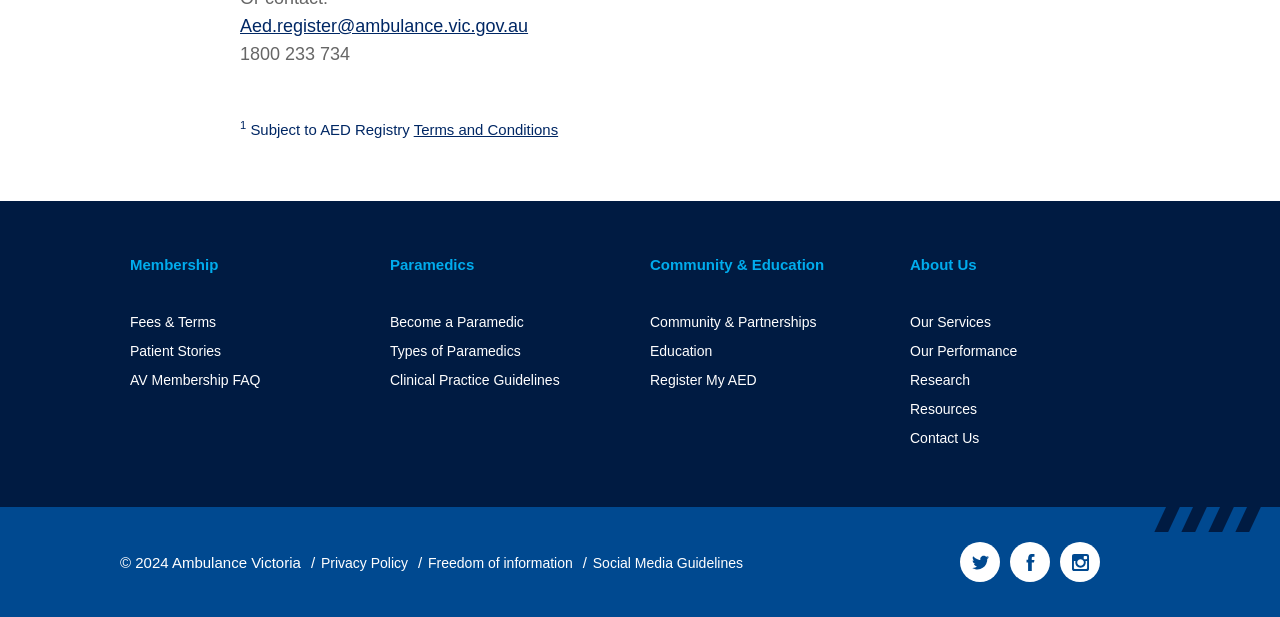Could you provide the bounding box coordinates for the portion of the screen to click to complete this instruction: "Call the phone number 1800 233 734"?

[0.188, 0.071, 0.274, 0.104]